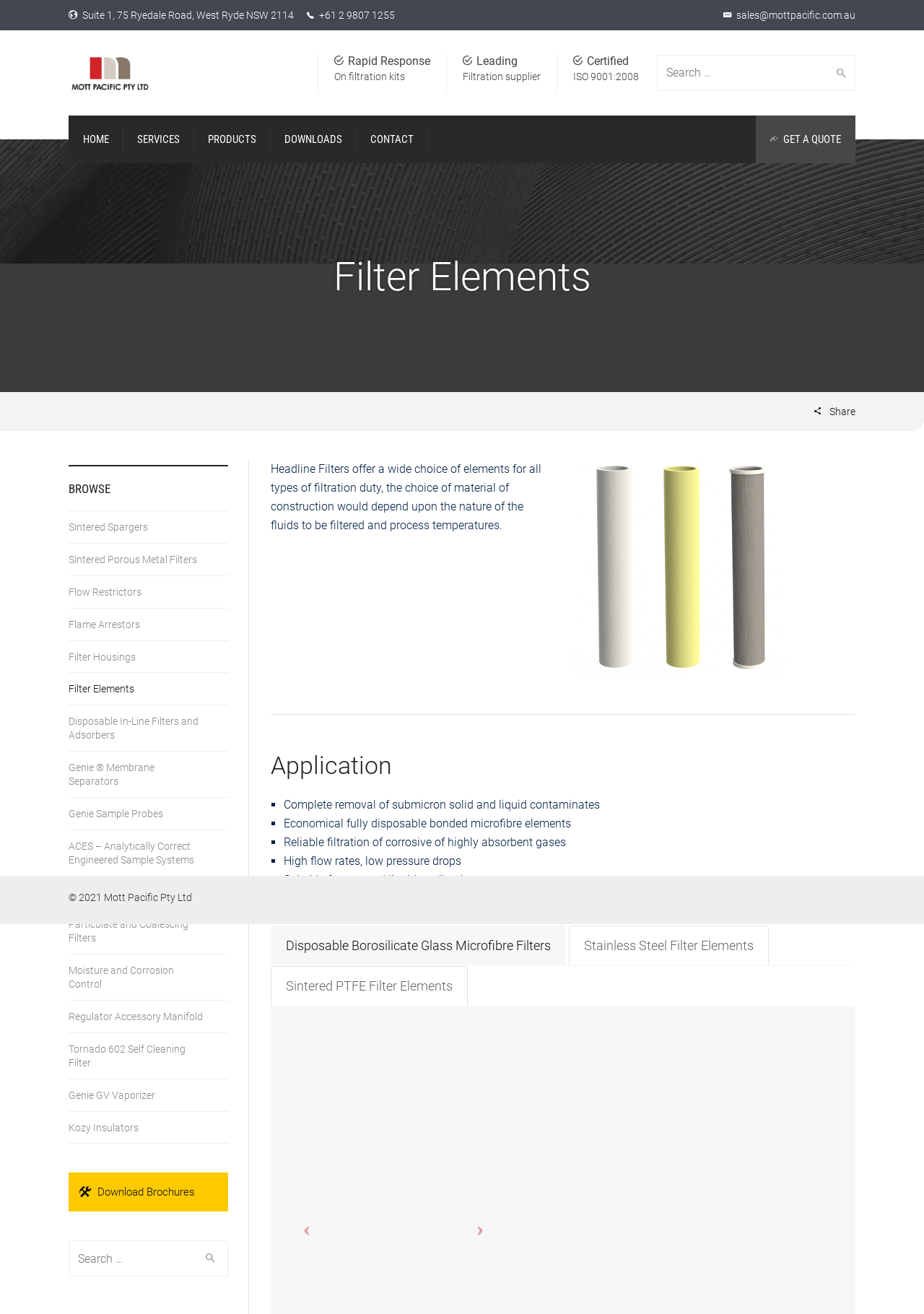Can you find the bounding box coordinates of the area I should click to execute the following instruction: "View privacy policy"?

None